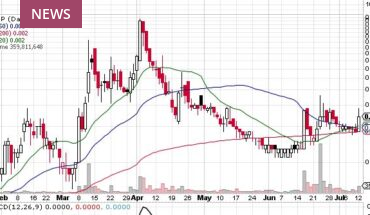Craft a descriptive caption that covers all aspects of the image.

This image features a stock price chart for Foothills Exploration Inc (FTXP), providing a visual representation of the company's recent trading activity. The chart is marked with key indicators, including red and green candlesticks that reflect daily price movements, with a highlighted "NEWS" label indicating relevant updates. Moving averages are plotted in blue and red, giving insights into the stock's performance trends over time. The chart spans from January through early July, illustrating fluctuations in trading volume and price that may impact investor decisions. This visual serves as a crucial tool for investors following FTXP, helping them analyze market trends and make informed trading choices based on the company's recent developments.